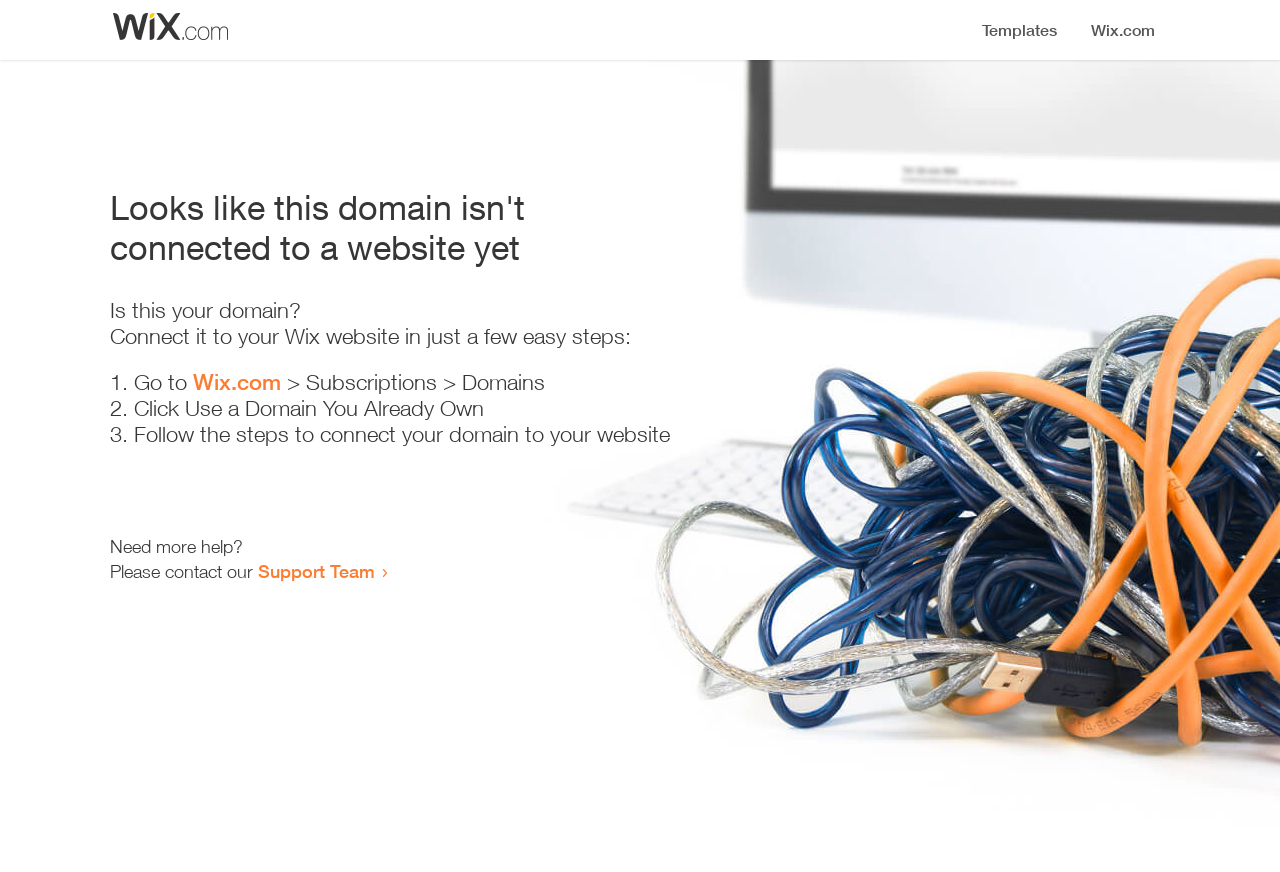Please give a one-word or short phrase response to the following question: 
Is the domain already owned by the user?

Yes